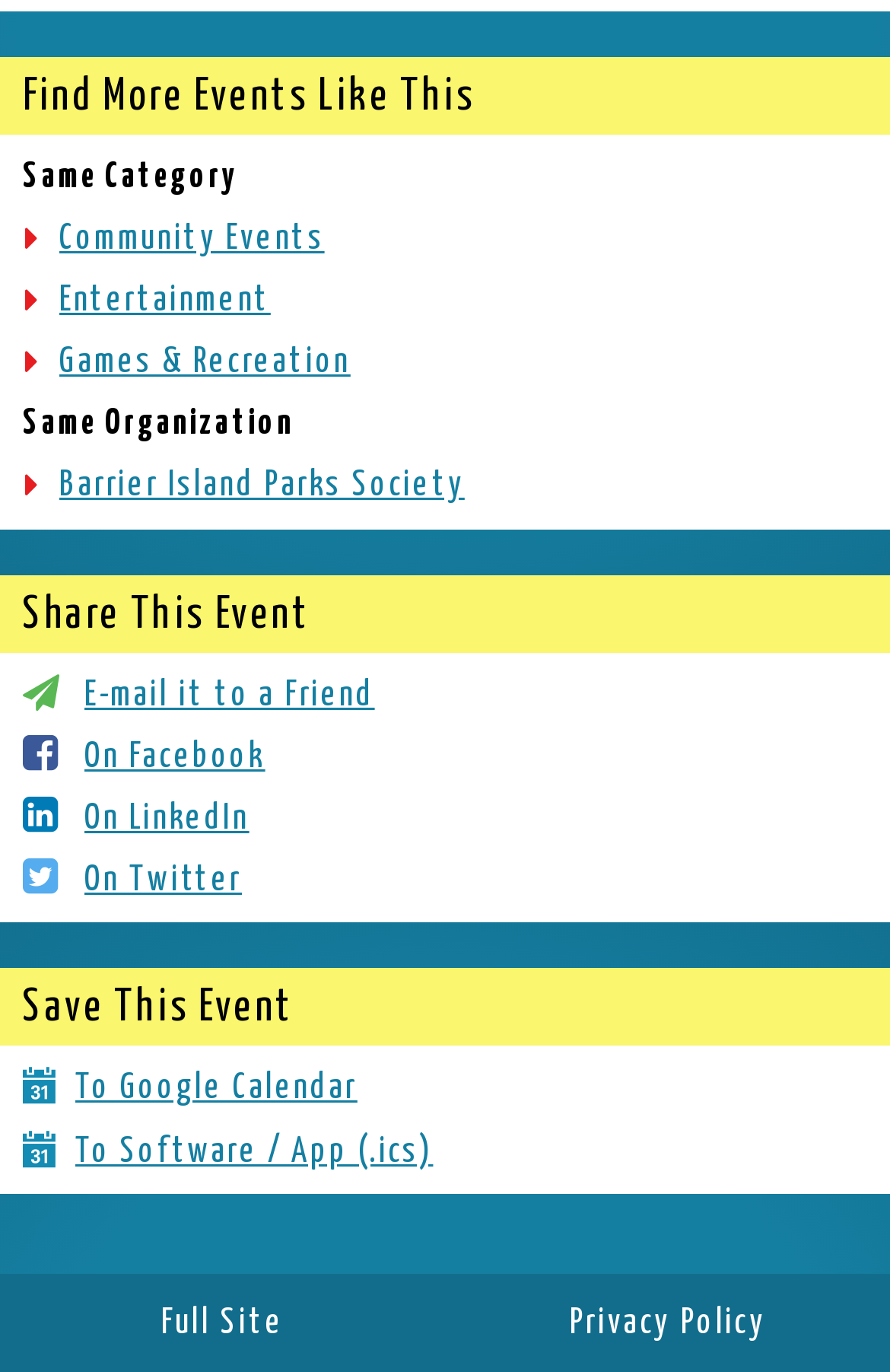Determine the bounding box for the UI element that matches this description: "To Software / App (.ics)".

[0.026, 0.826, 0.487, 0.851]